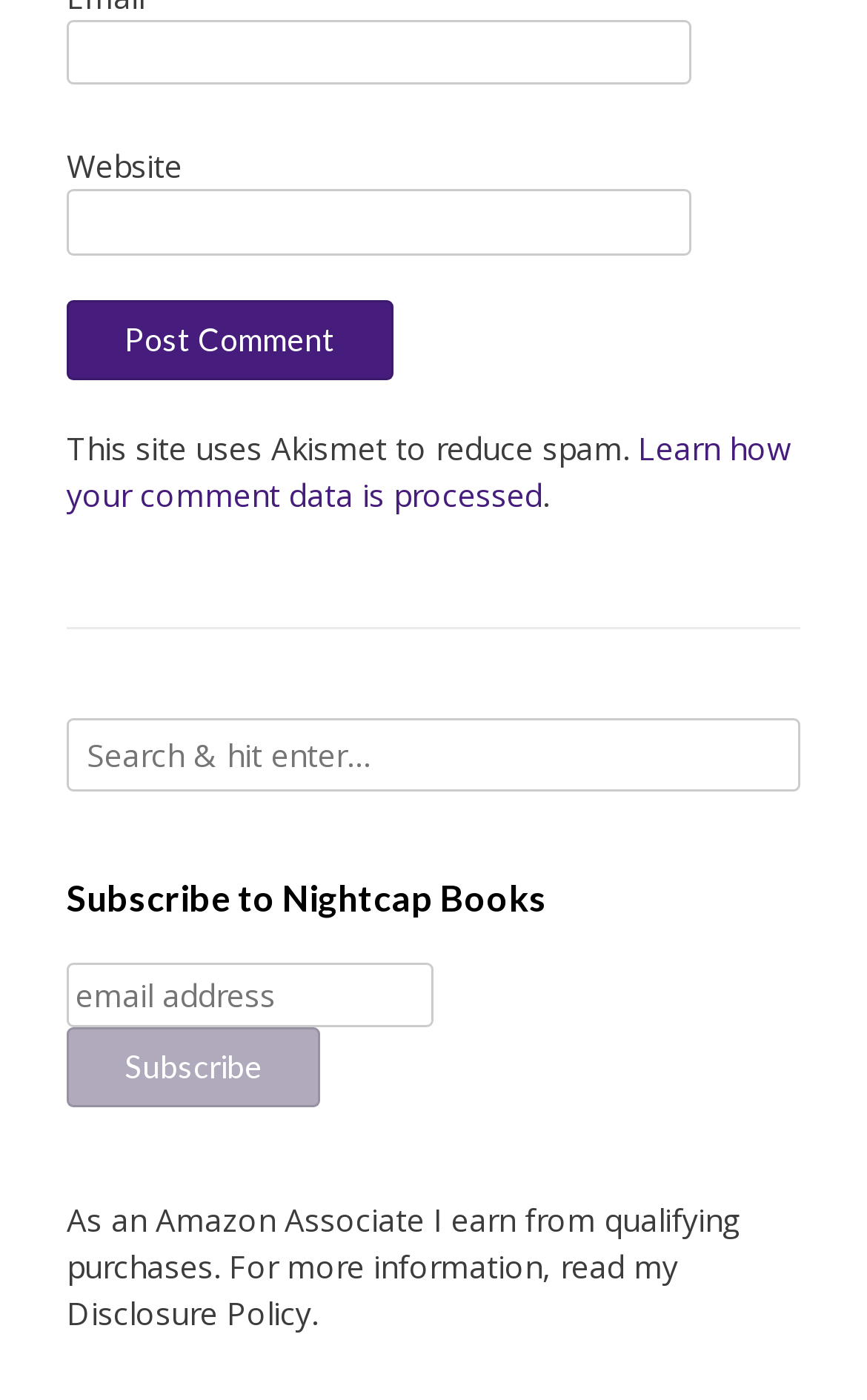Please locate the bounding box coordinates of the element's region that needs to be clicked to follow the instruction: "Post a comment". The bounding box coordinates should be provided as four float numbers between 0 and 1, i.e., [left, top, right, bottom].

[0.077, 0.214, 0.454, 0.272]